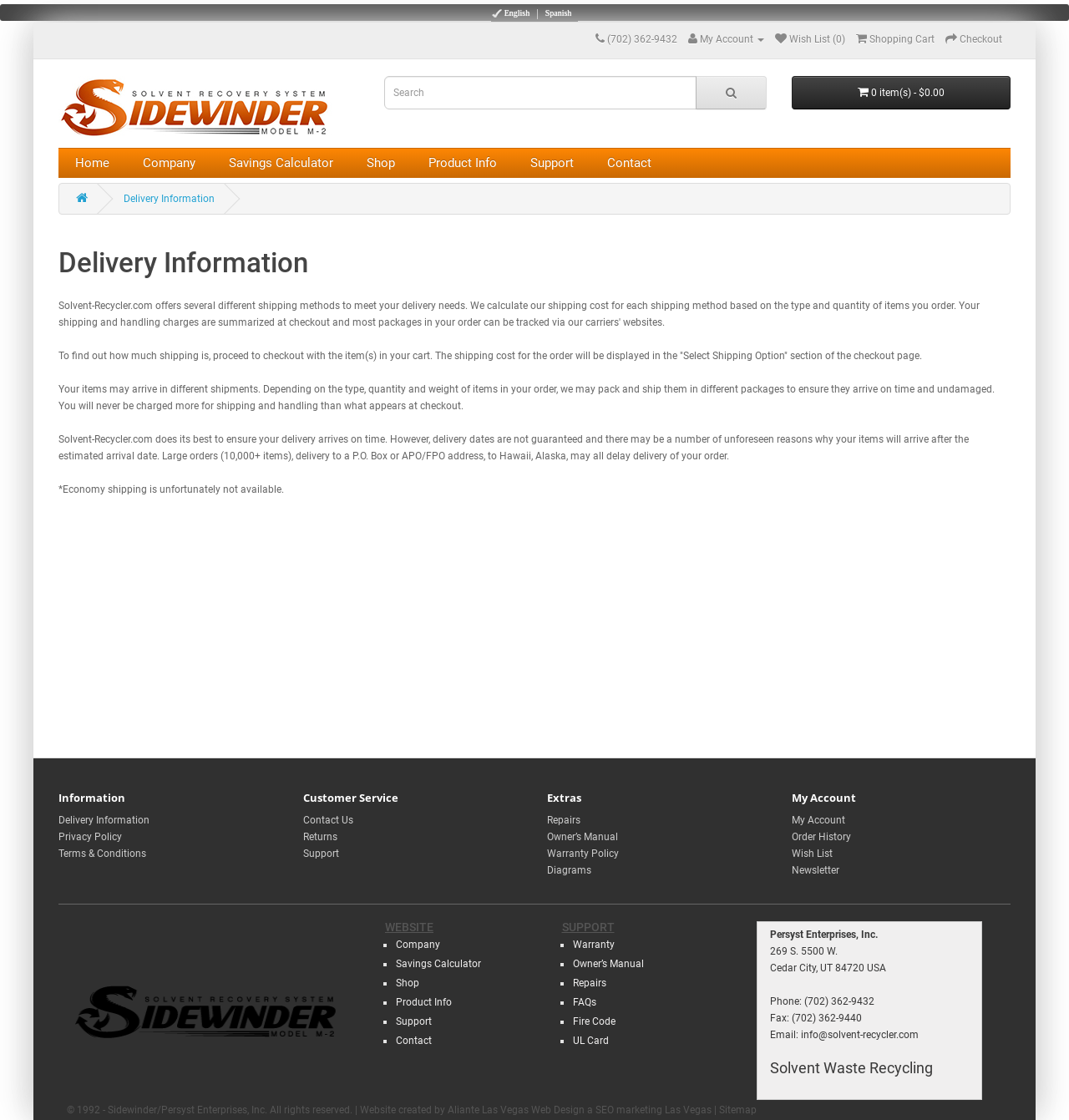Give a short answer using one word or phrase for the question:
What is the phone number for contact?

(702) 362-9432